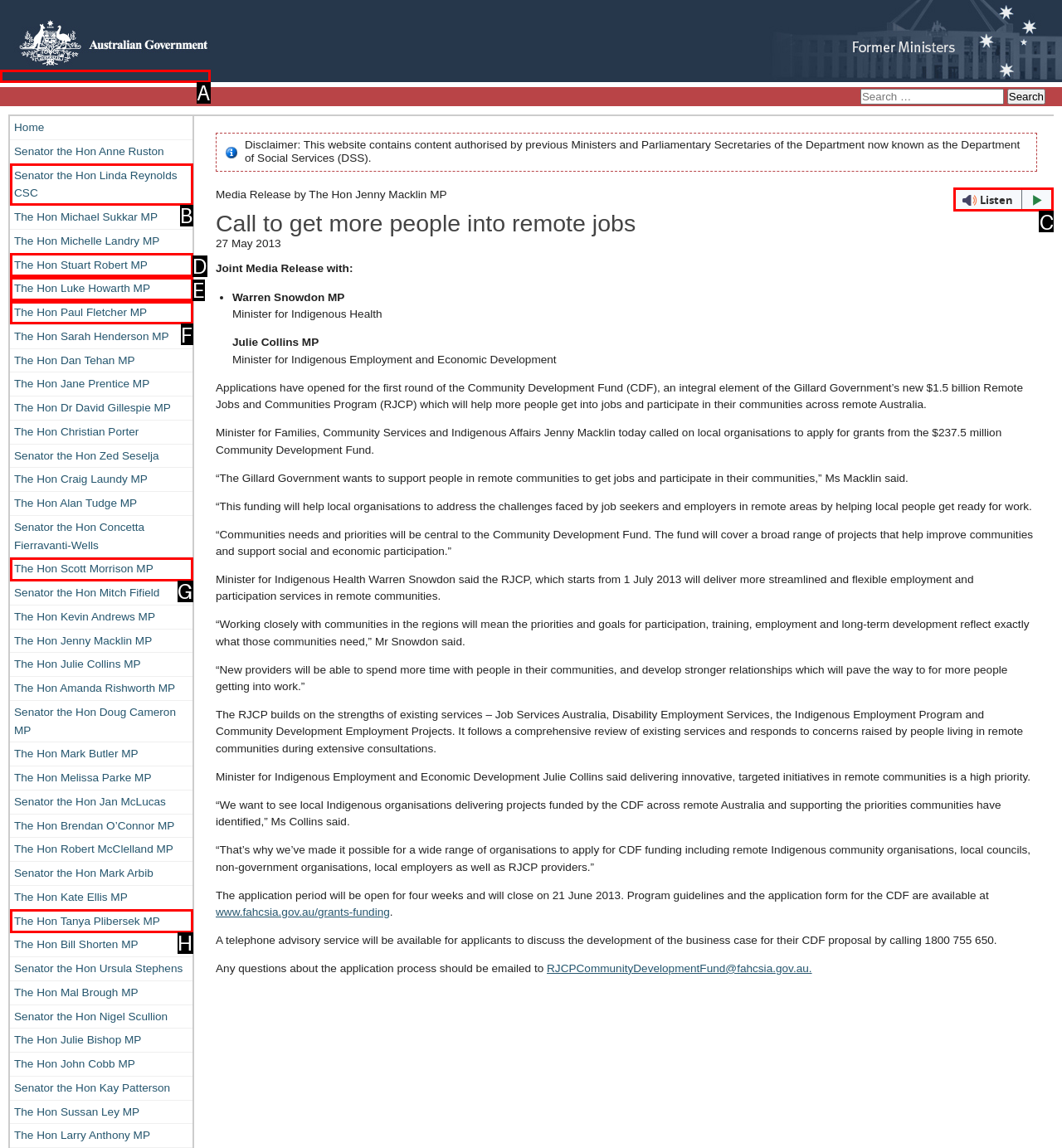Identify the HTML element you need to click to achieve the task: Download el infiernohd torrent. Respond with the corresponding letter of the option.

None